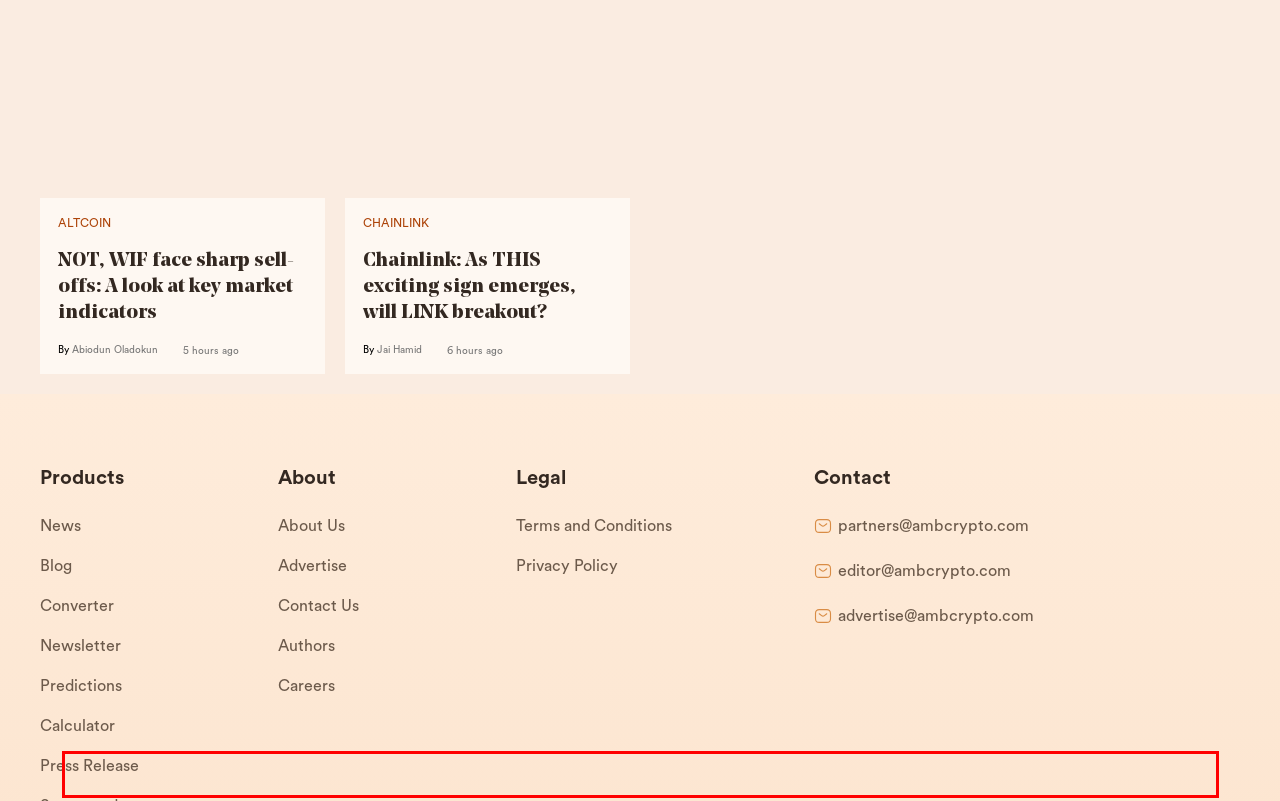Identify the text inside the red bounding box in the provided webpage screenshot and transcribe it.

AMBCrypto's content is meant to be informational in nature and should not be interpreted as investment advice. Trading, buying or selling cryptocurrencies should be considered a high-risk investment and every reader is advised to do their own research before making any decisions.